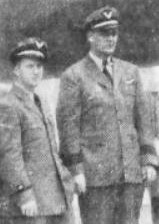Where did Captain W. C. Jakeman’s crew land due to radio issues?
Using the picture, provide a one-word or short phrase answer.

Portland, Maine